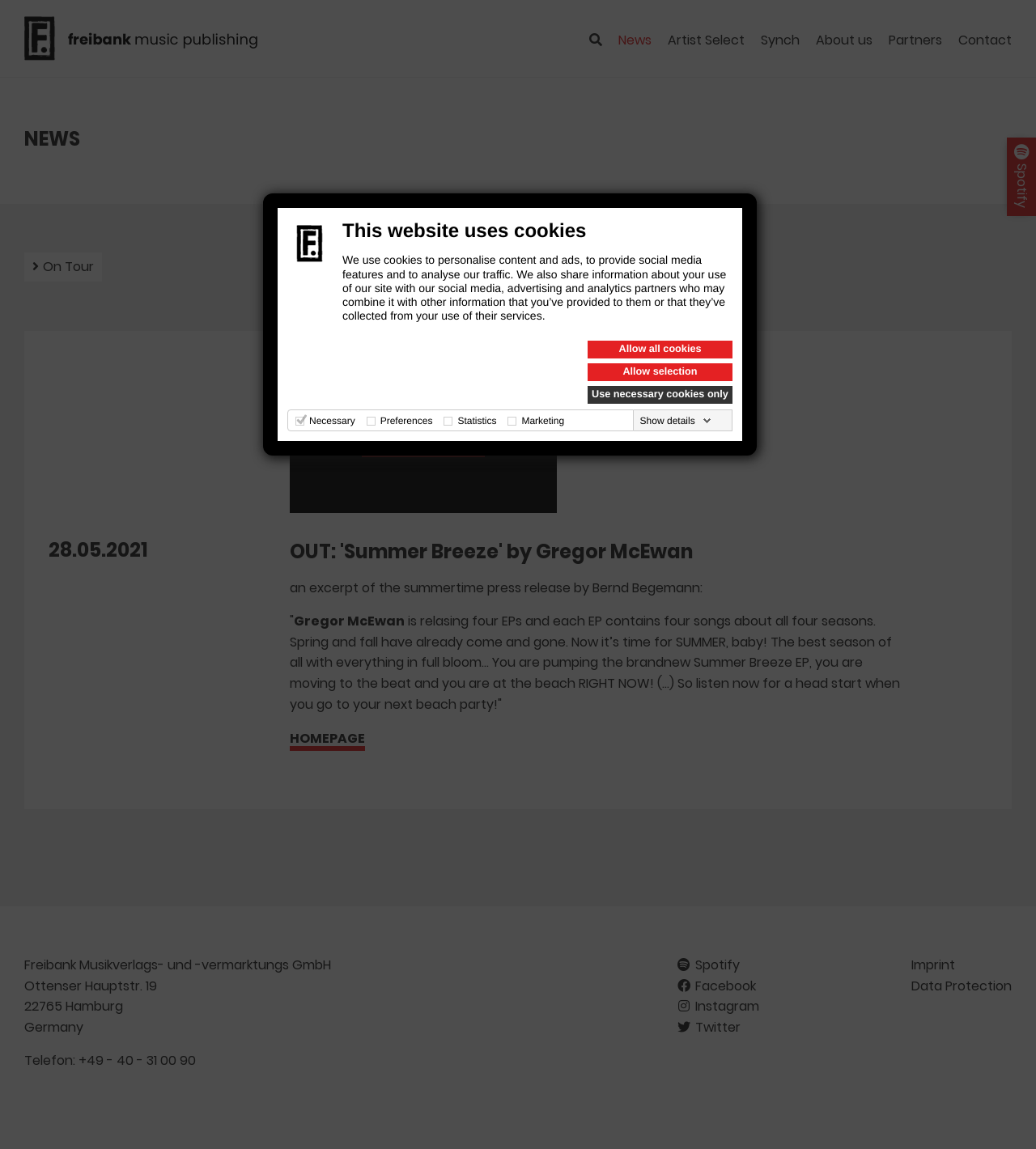Could you determine the bounding box coordinates of the clickable element to complete the instruction: "Open Facebook"? Provide the coordinates as four float numbers between 0 and 1, i.e., [left, top, right, bottom].

[0.652, 0.85, 0.729, 0.866]